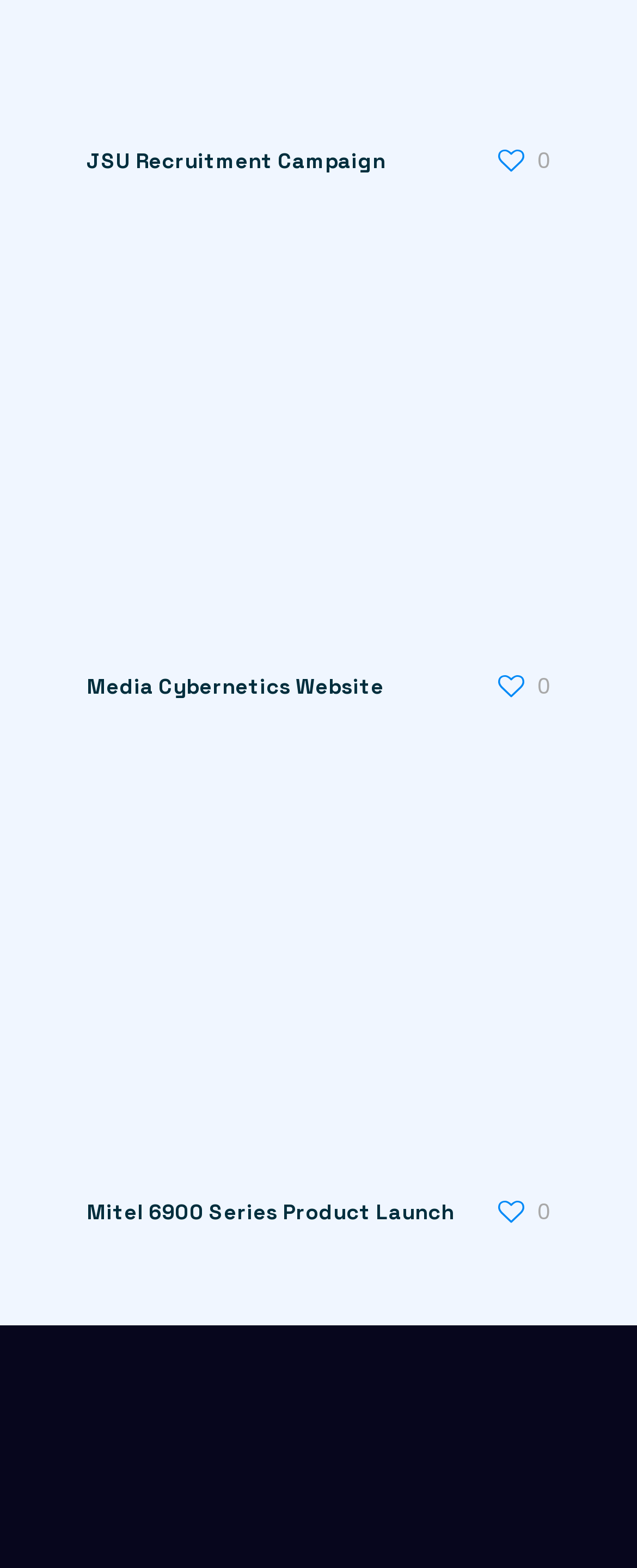Answer the question briefly using a single word or phrase: 
What is the last campaign listed?

Mitel 6900 Series Product Launch